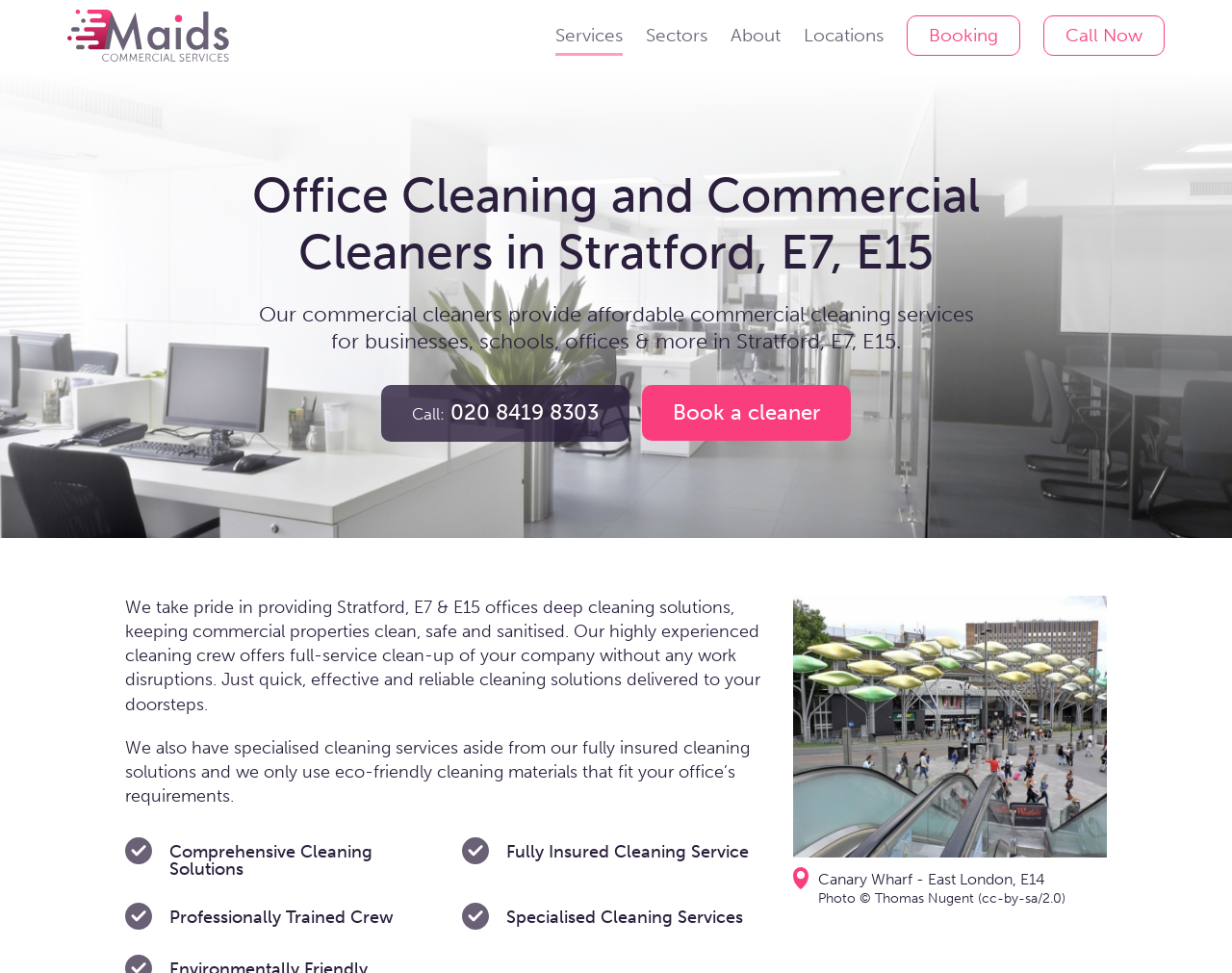Bounding box coordinates must be specified in the format (top-left x, top-left y, bottom-right x, bottom-right y). All values should be floating point numbers between 0 and 1. What are the bounding box coordinates of the UI element described as: Book a cleaner

[0.521, 0.396, 0.691, 0.453]